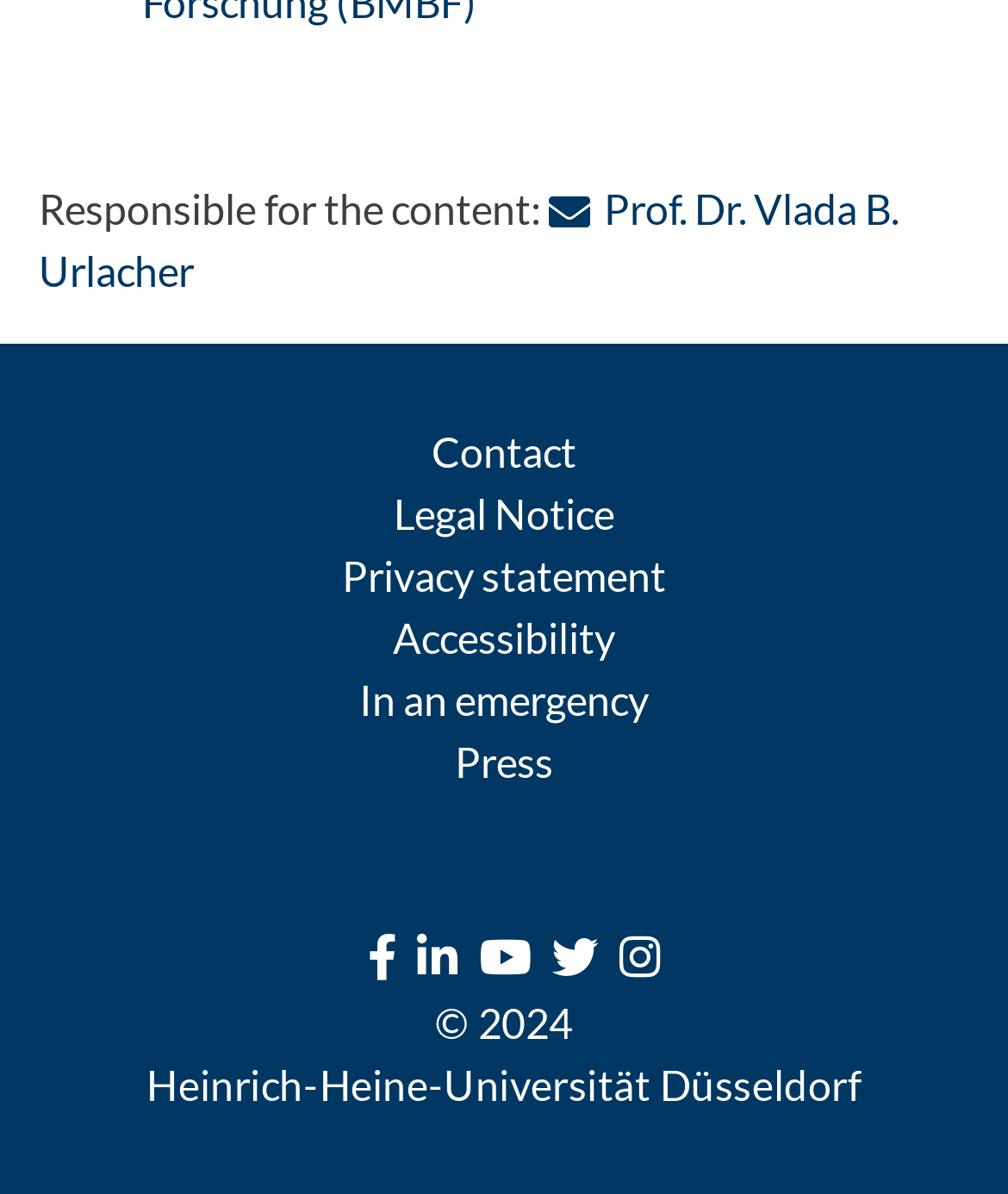How many social media links are available?
Look at the webpage screenshot and answer the question with a detailed explanation.

In the footer section of the webpage, there is a navigation section labeled 'Social Media' which contains links to Facebook, LinkedIn, YouTube, Twitter, and Instagram. Therefore, there are 5 social media links available.